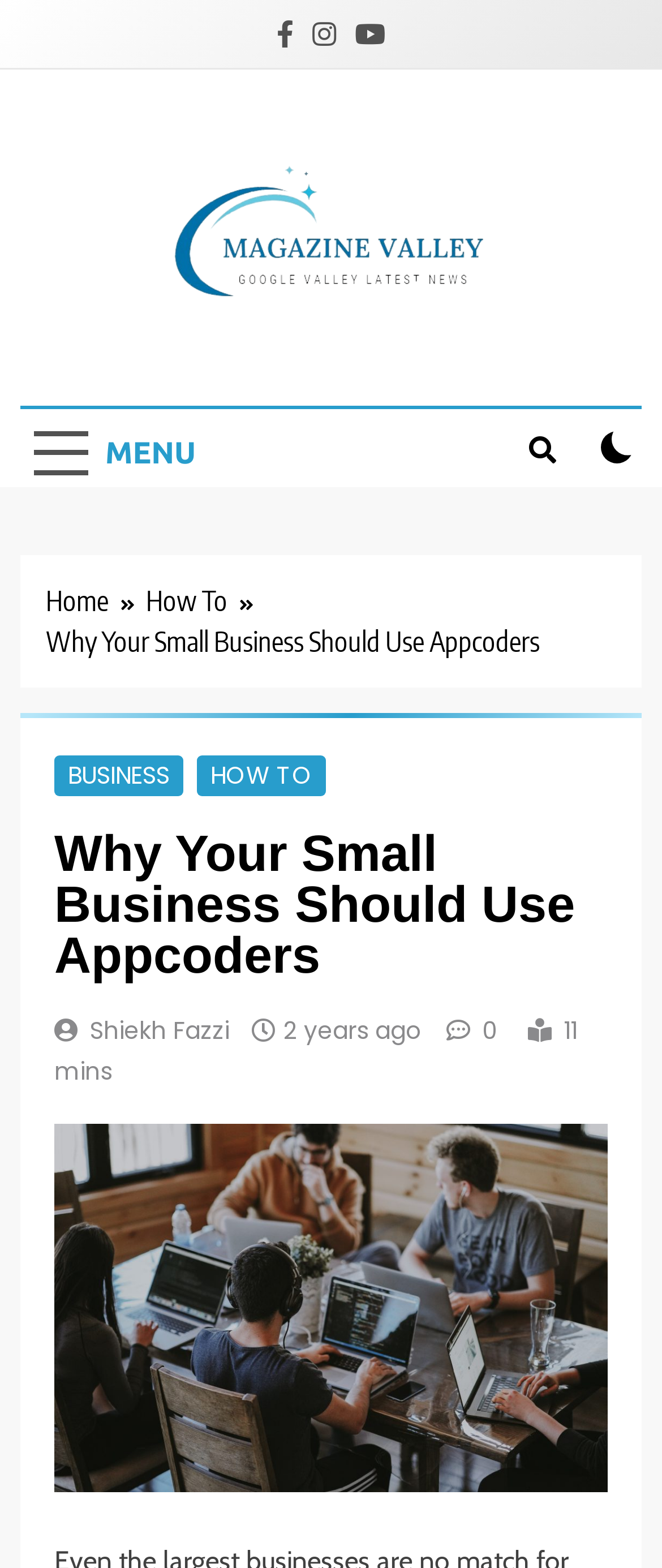Locate the bounding box coordinates of the item that should be clicked to fulfill the instruction: "Visit the Magazine Valley website".

[0.244, 0.104, 0.756, 0.199]